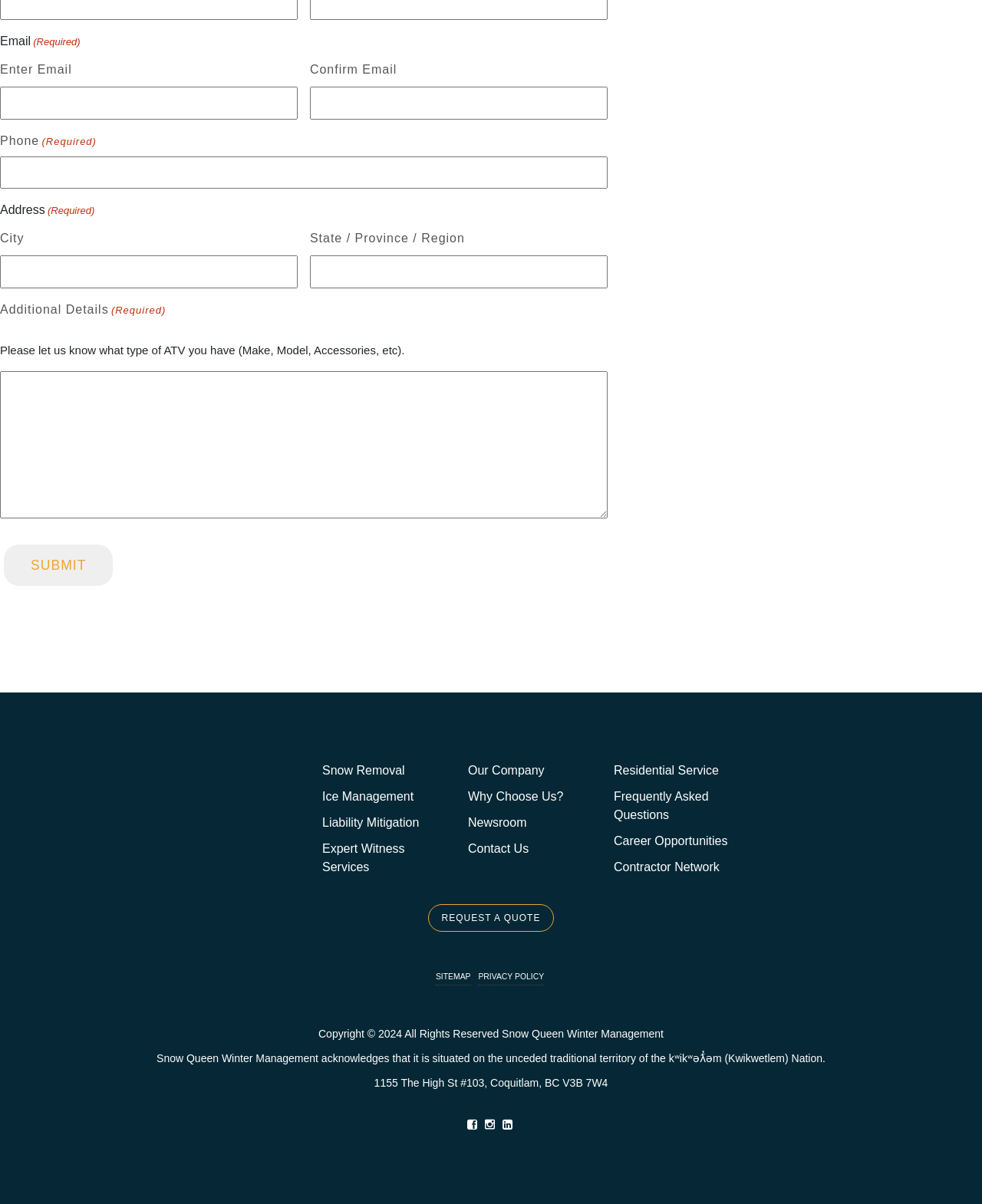Please determine the bounding box coordinates of the element's region to click in order to carry out the following instruction: "Click on Contact Us". The coordinates should be four float numbers between 0 and 1, i.e., [left, top, right, bottom].

[0.477, 0.699, 0.538, 0.71]